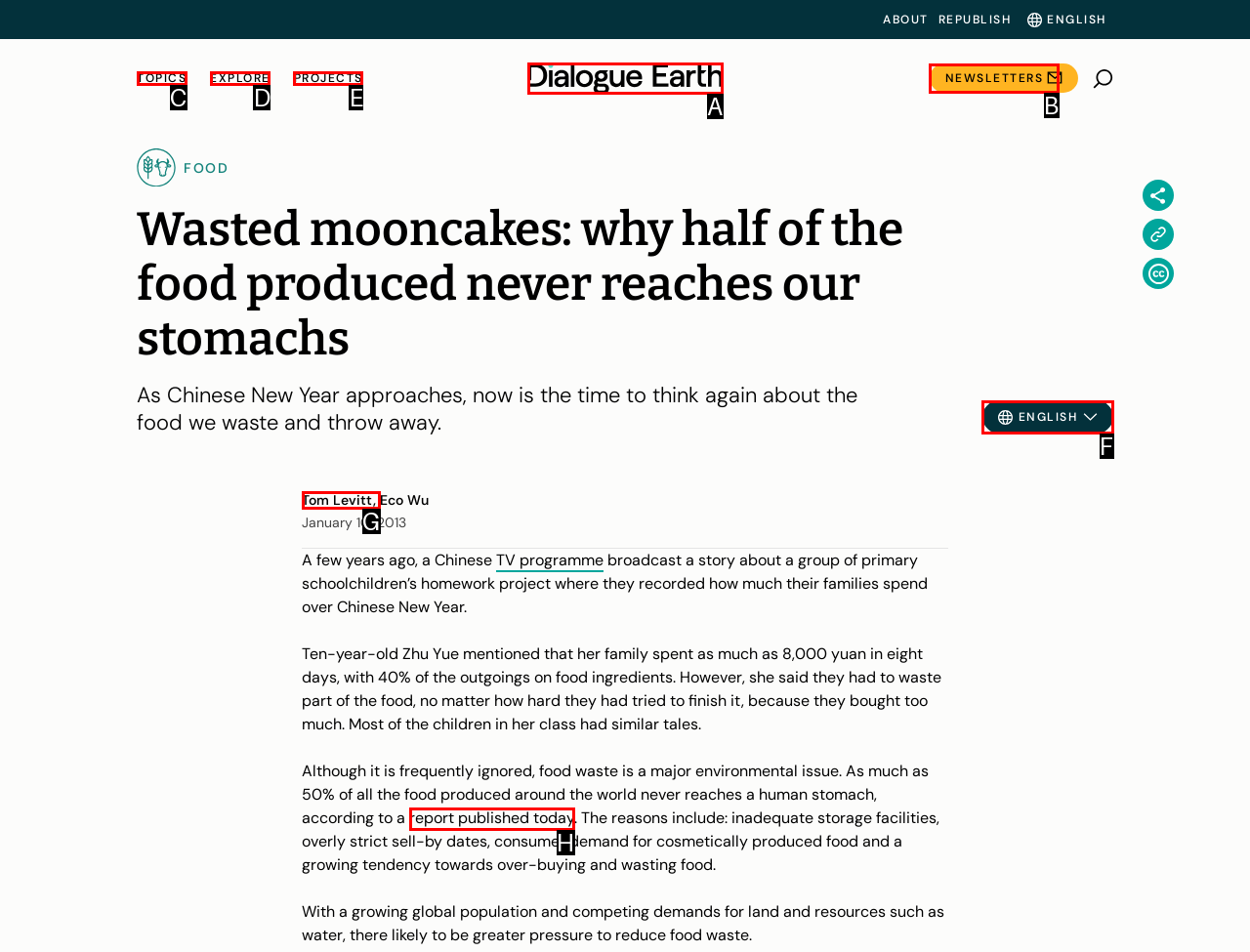From the choices given, find the HTML element that matches this description: Topics. Answer with the letter of the selected option directly.

C